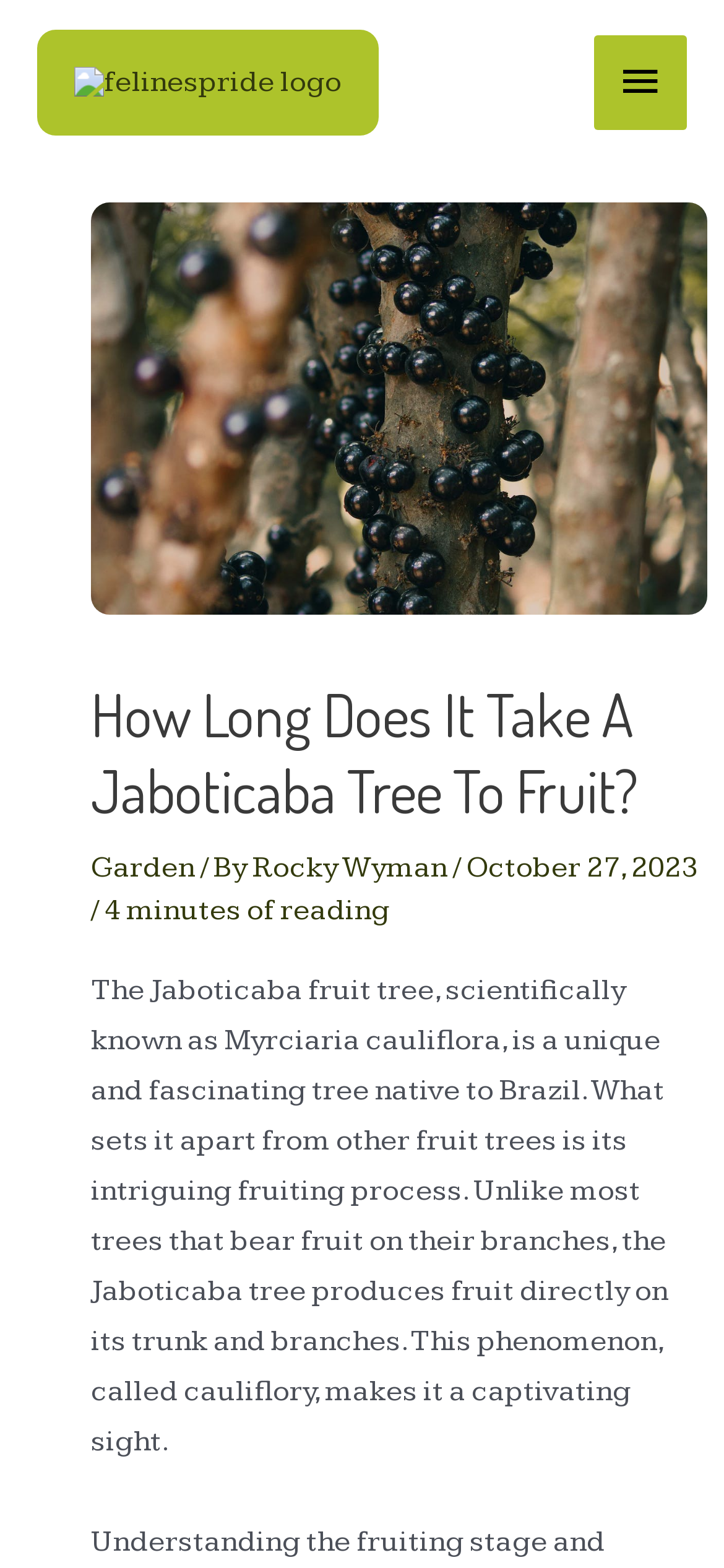Give a one-word or one-phrase response to the question: 
How long does it take to read the article?

4 minutes